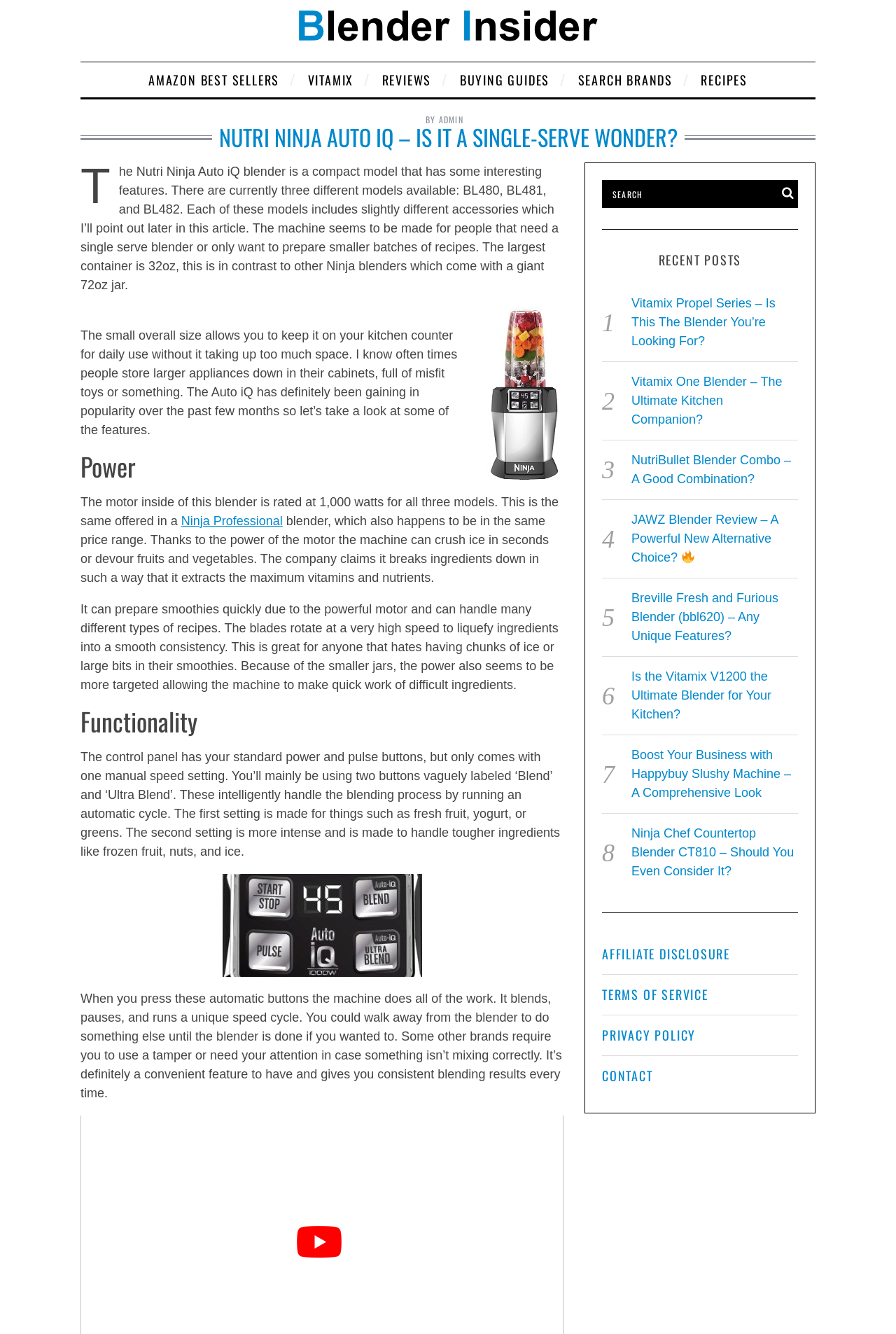Consider the image and give a detailed and elaborate answer to the question: 
What is the power rating of the motor inside the Nutri Ninja Auto iQ blender?

According to the webpage, the motor inside the Nutri Ninja Auto iQ blender is rated at 1,000 watts for all three models, which is mentioned in the section that describes the power of the blender.